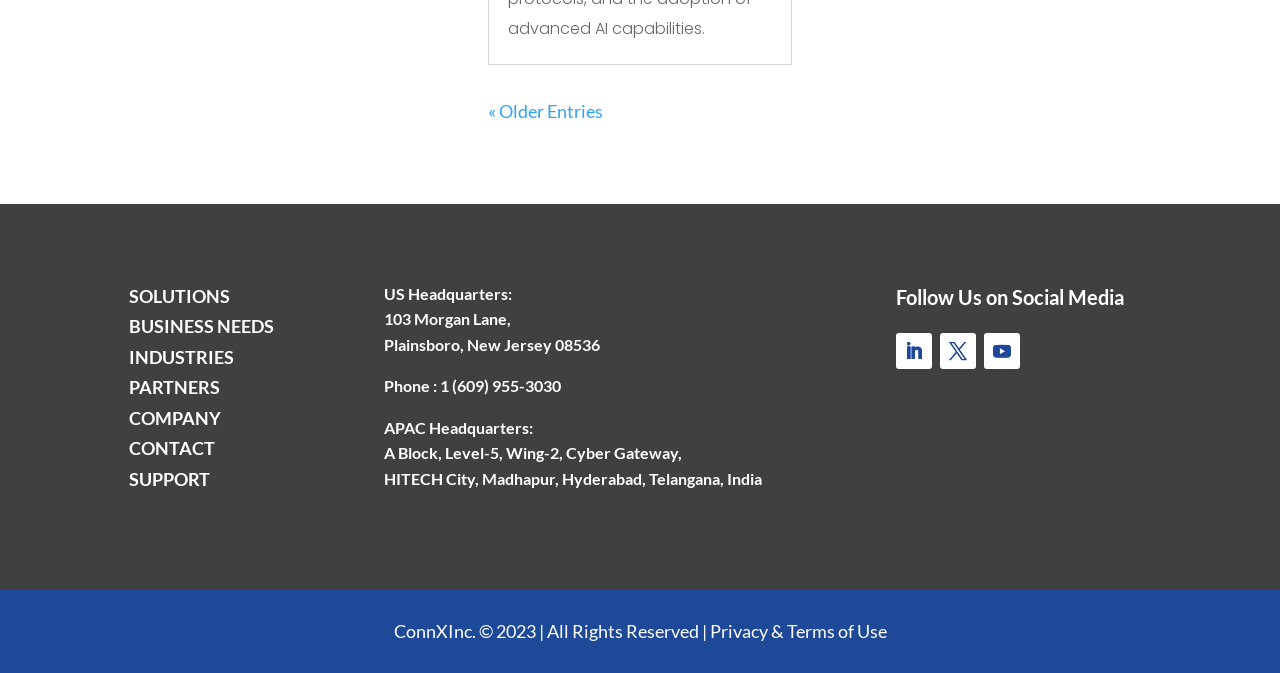Give the bounding box coordinates for the element described as: "BUSINESS NEEDS".

[0.101, 0.468, 0.214, 0.501]